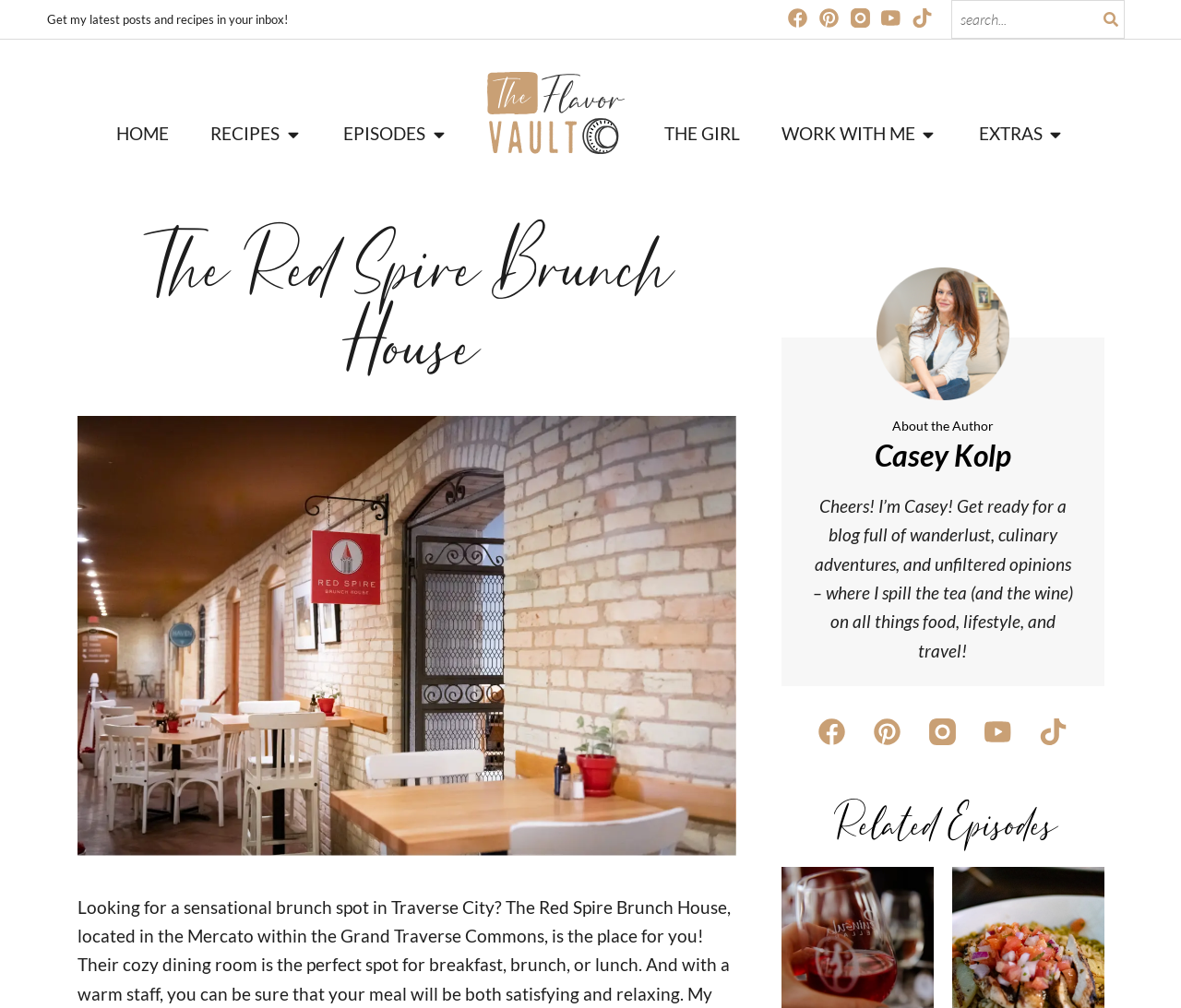Is the menu expanded?
Using the information presented in the image, please offer a detailed response to the question.

I looked at the button elements with the text 'Open RECIPES', 'Open EPISODES', 'Open WORK WITH ME', and 'Open EXTRAS' which have the property 'expanded: False', indicating that the menu is not expanded.